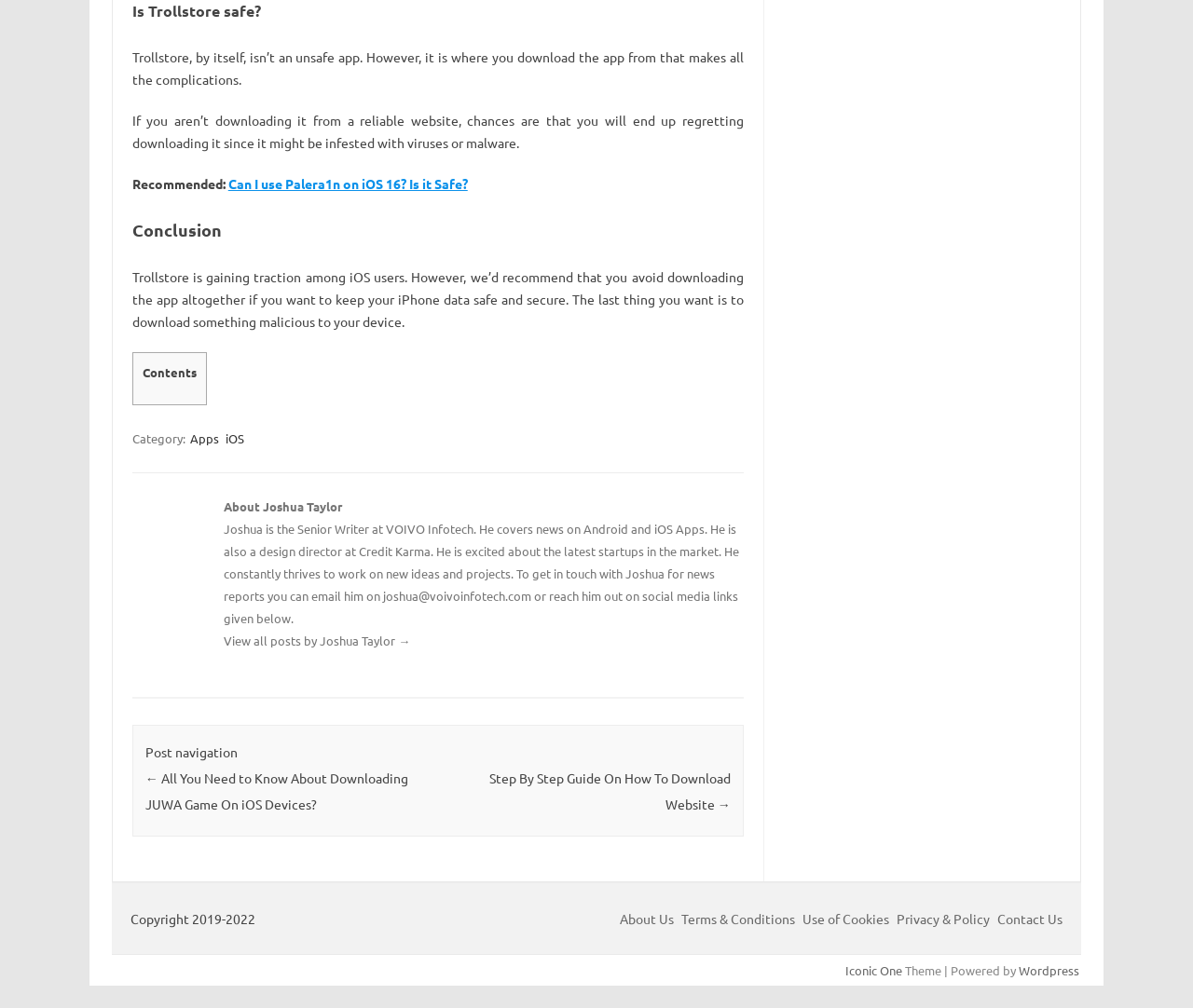What is the category of the article?
Please give a detailed and elaborate explanation in response to the question.

The category of the article can be determined by reading the static text element in the footer section, which lists 'Category:' followed by a link to 'Apps' and another link to 'iOS'.